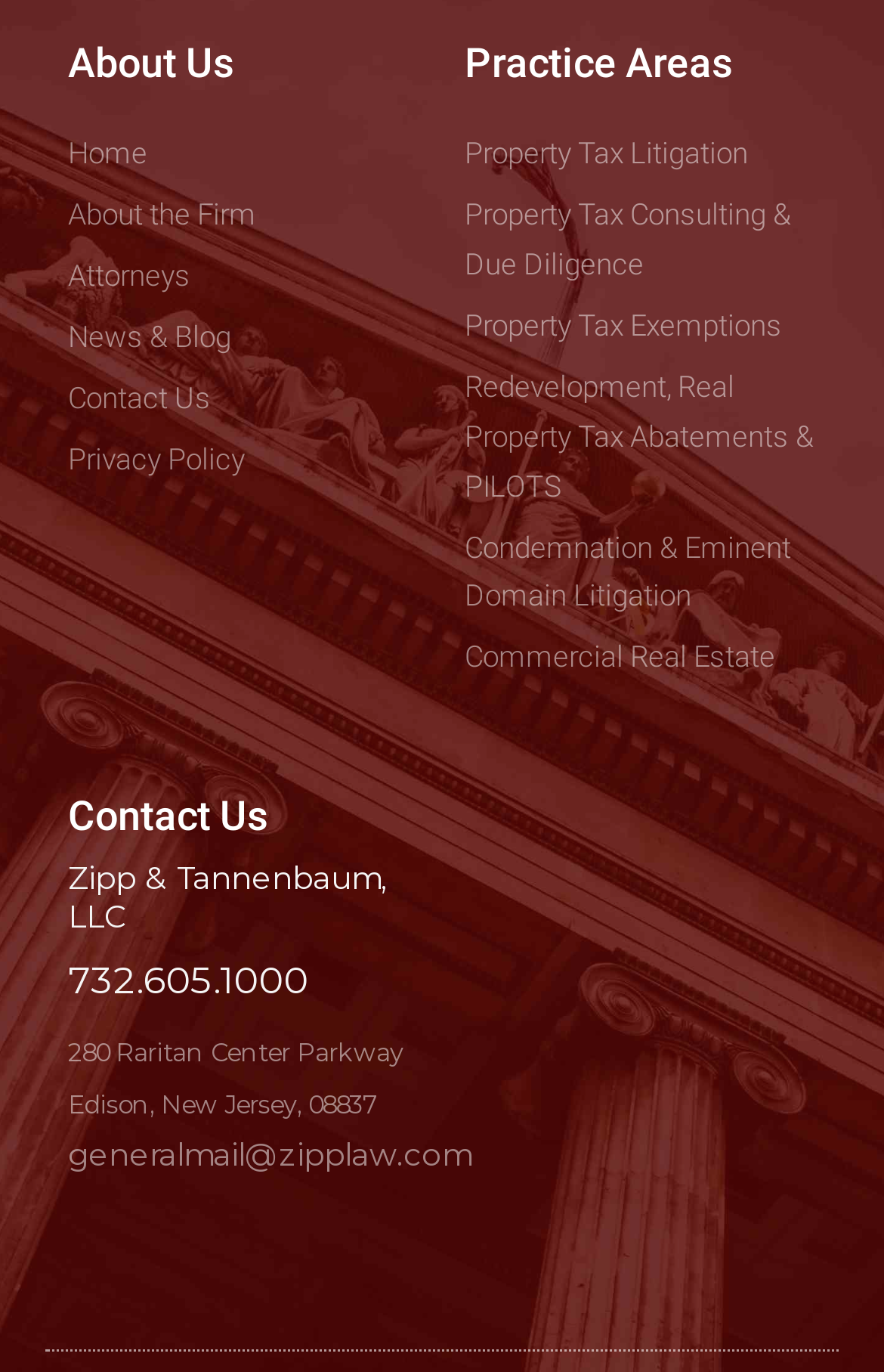Please identify the bounding box coordinates of where to click in order to follow the instruction: "go to home page".

[0.077, 0.095, 0.474, 0.131]